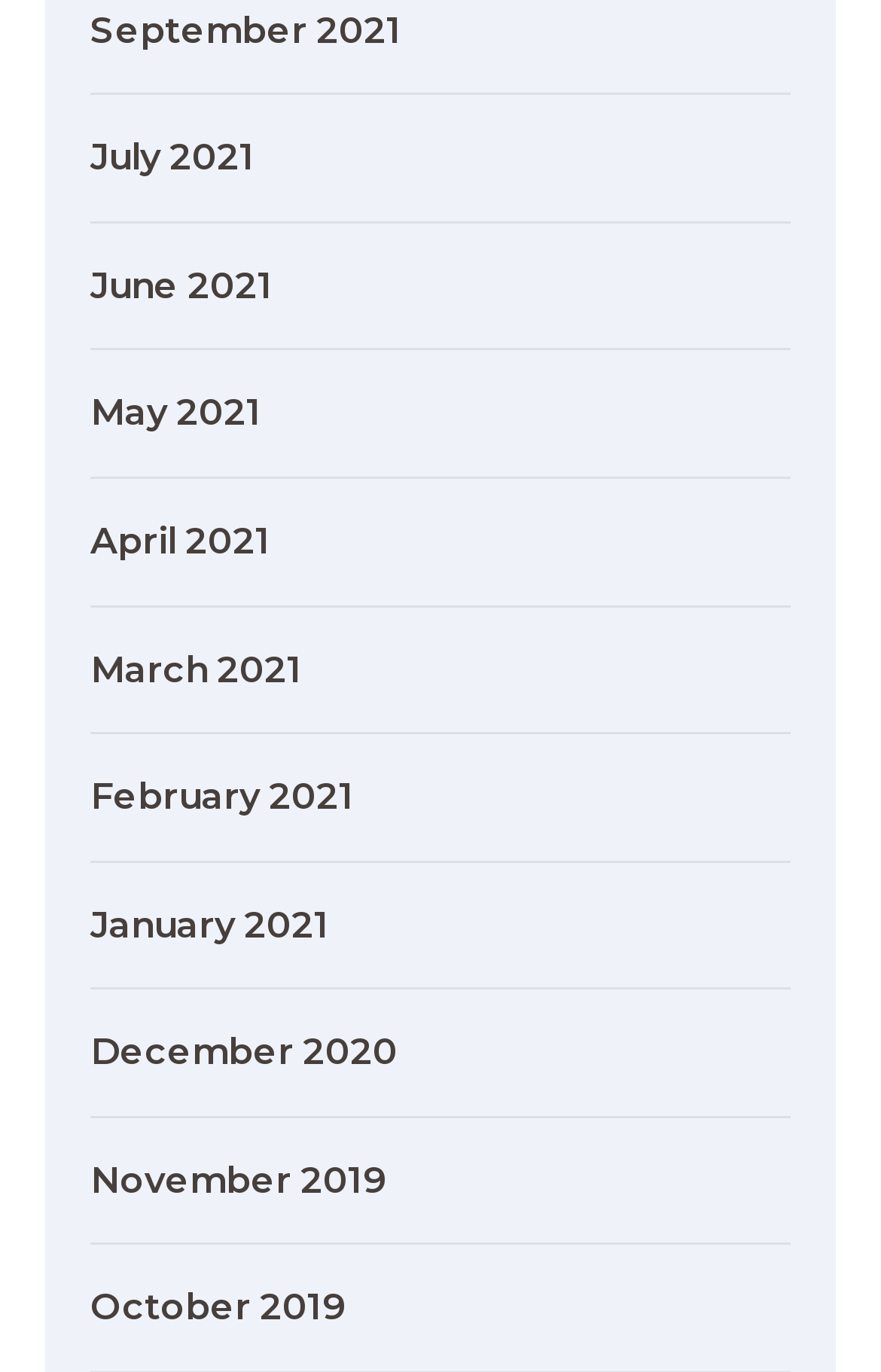What are the links on the left side?
From the screenshot, provide a brief answer in one word or phrase.

Archive links